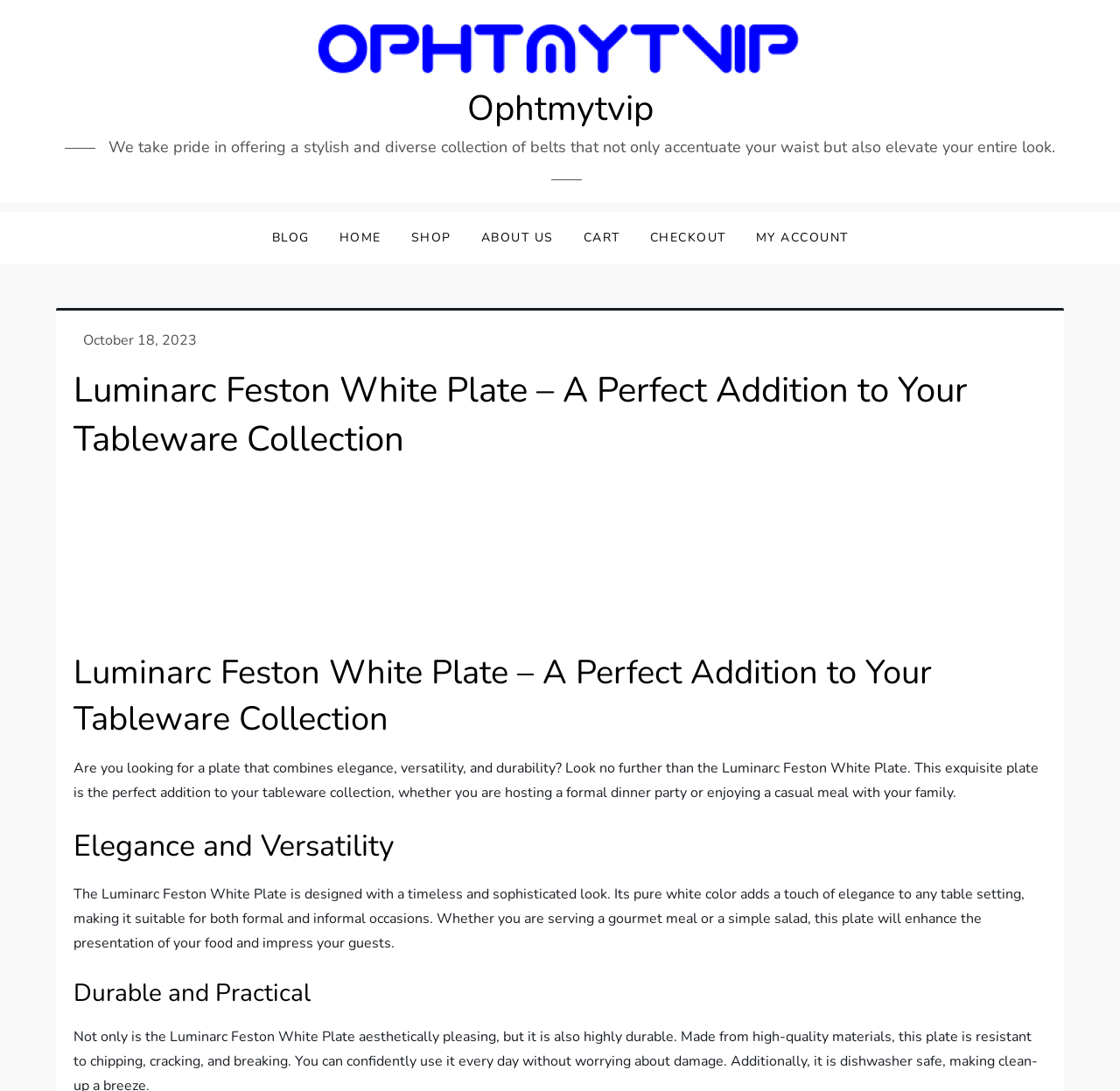Please respond in a single word or phrase: 
What is the name of the plate?

Luminarc Feston White Plate